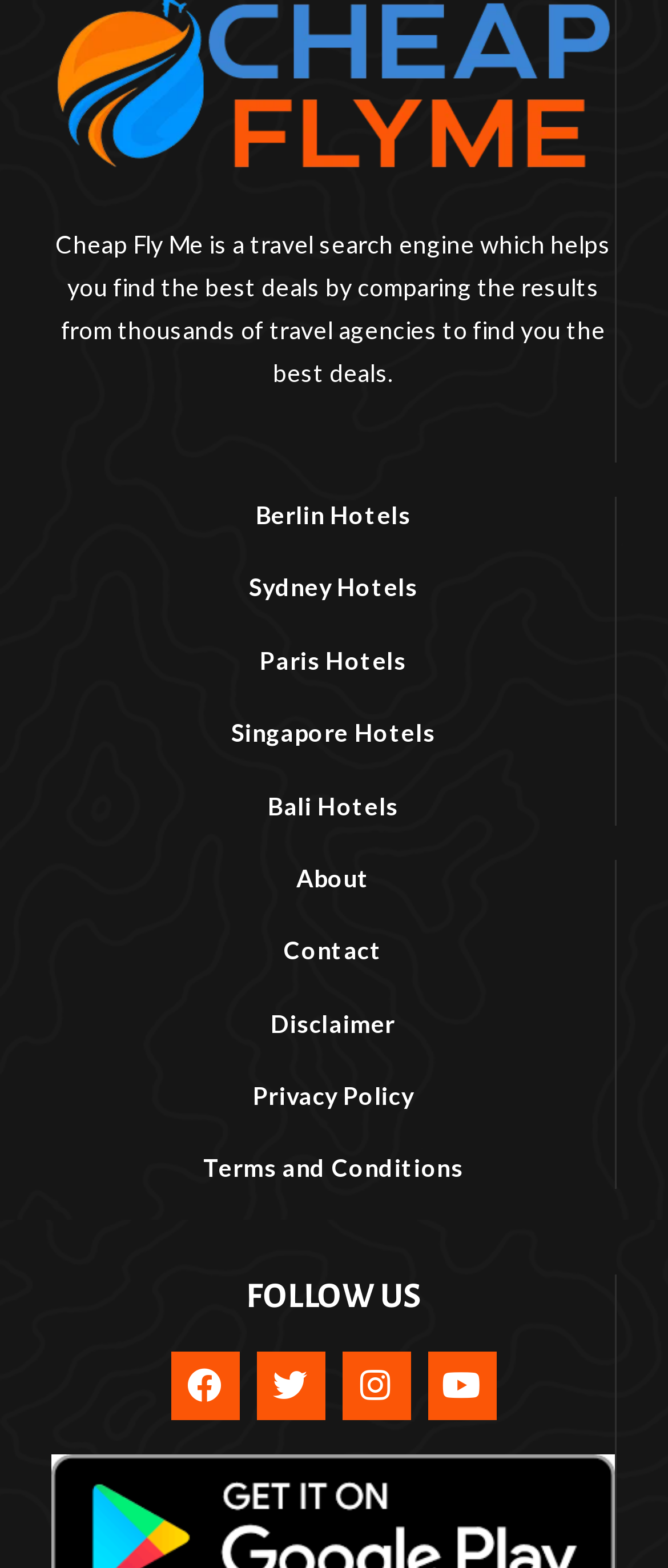Determine the bounding box coordinates of the clickable element to achieve the following action: 'Search for Berlin hotels'. Provide the coordinates as four float values between 0 and 1, formatted as [left, top, right, bottom].

[0.077, 0.317, 0.921, 0.341]